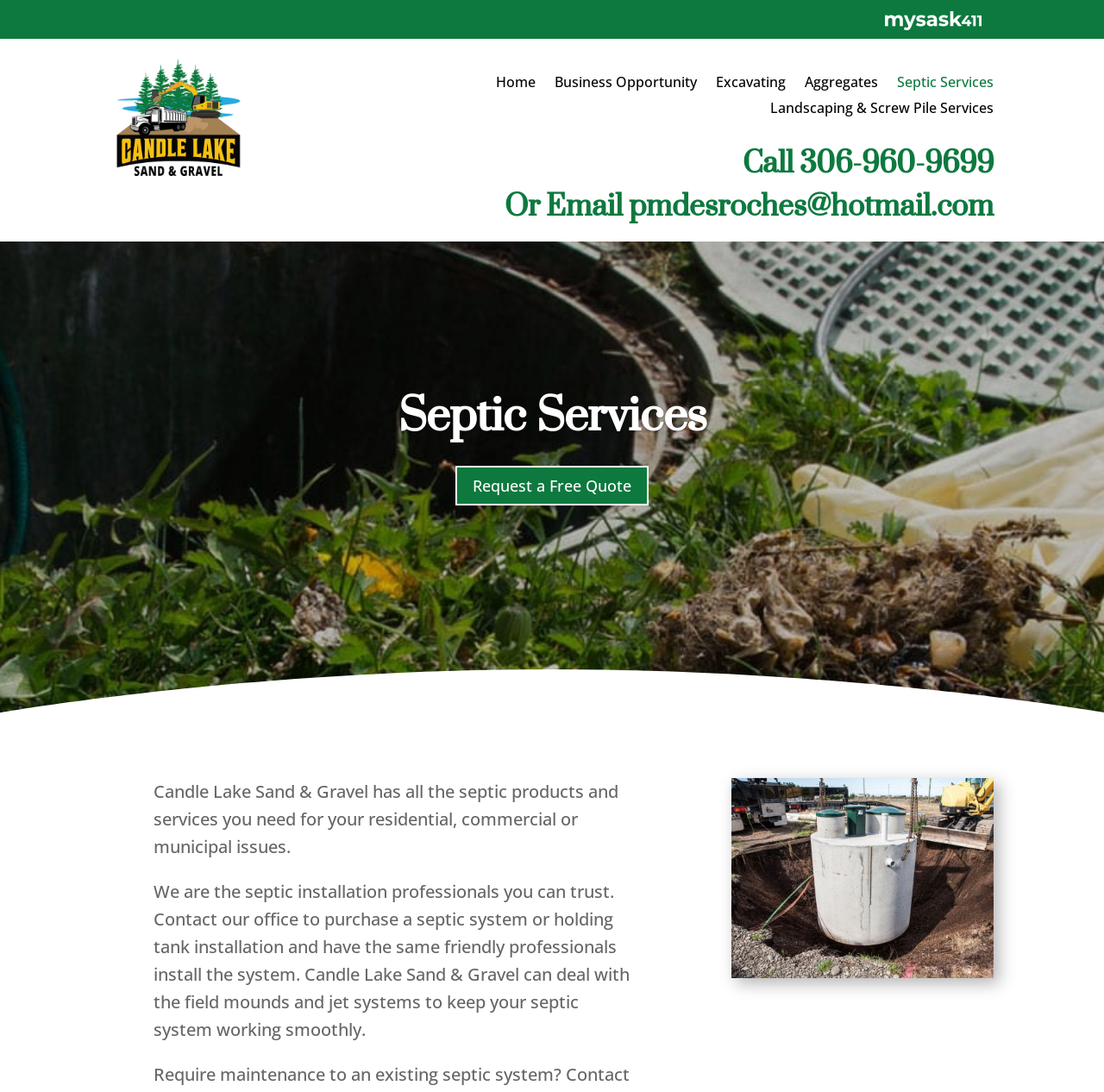Determine the bounding box coordinates of the region to click in order to accomplish the following instruction: "Click the 'Call 306-960-9699' link". Provide the coordinates as four float numbers between 0 and 1, specifically [left, top, right, bottom].

[0.673, 0.114, 0.9, 0.183]